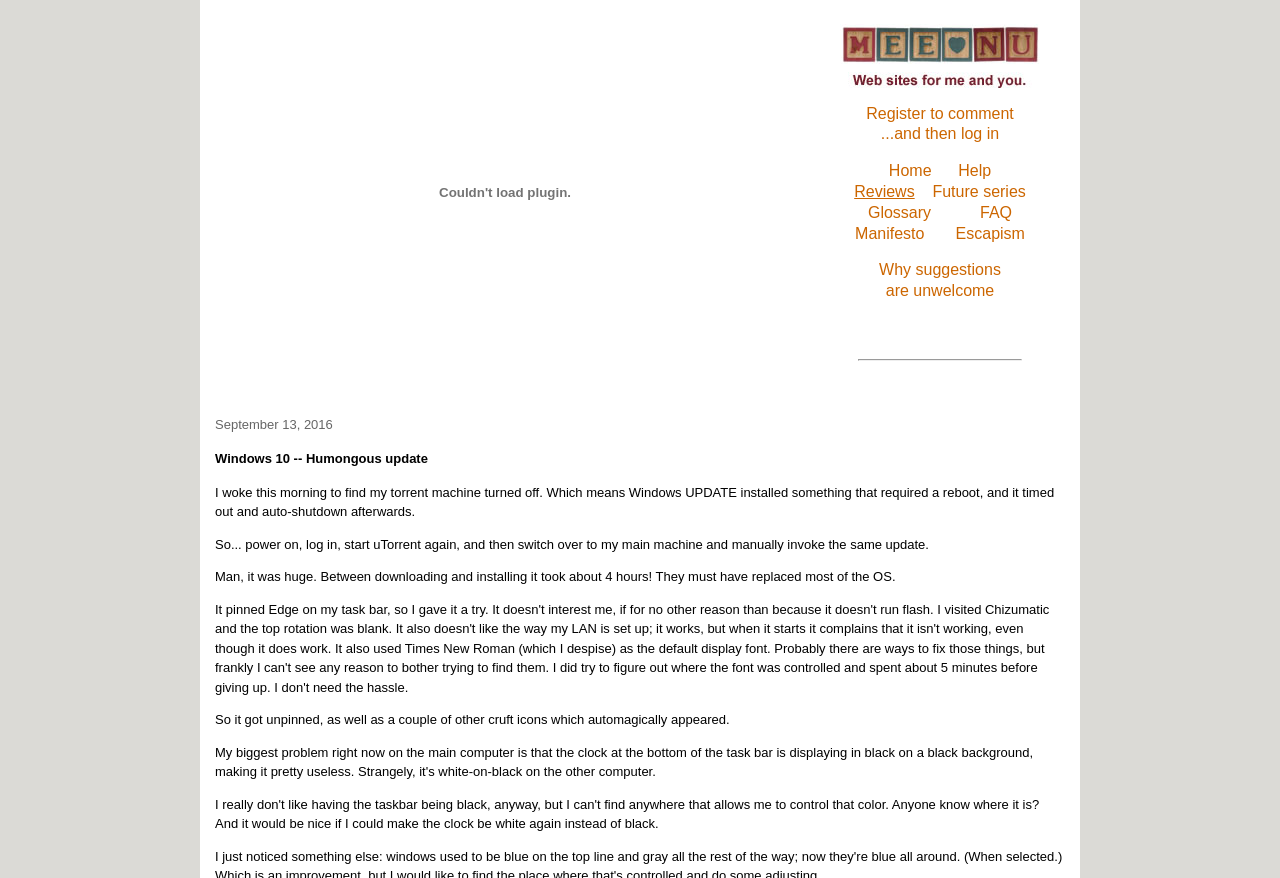Refer to the image and provide an in-depth answer to the question:
What is the website about?

Based on the website's content, it appears to be a personal website or blog that provides information and resources on various topics, including help, reviews, future series, glossary, FAQ, manifesto, escapism, and more. The website's title 'Web sites for me and you' suggests that it is a collection of websites or resources curated for the benefit of the author and their audience.